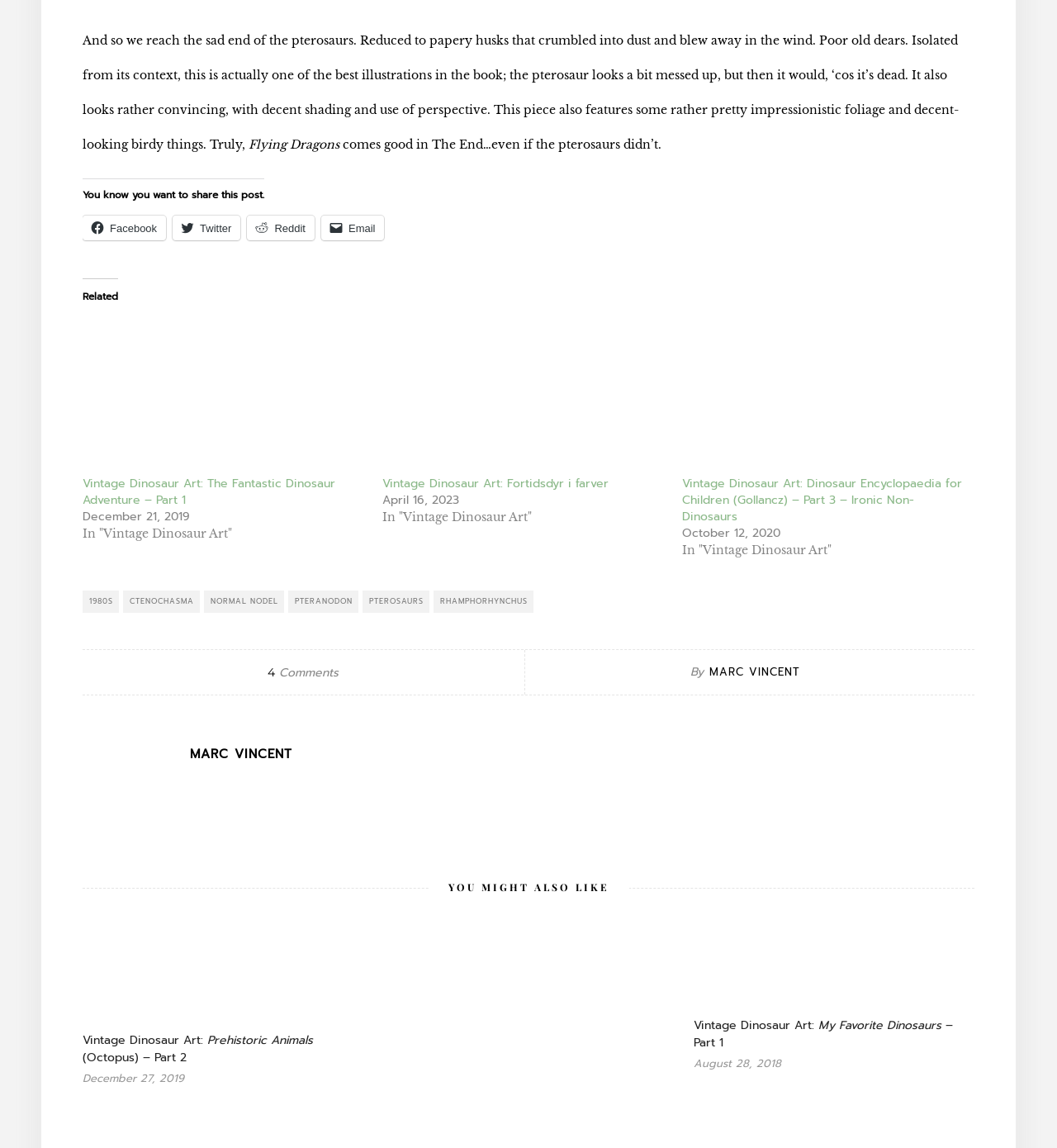Give a one-word or one-phrase response to the question:
How many social media sharing options are available?

4